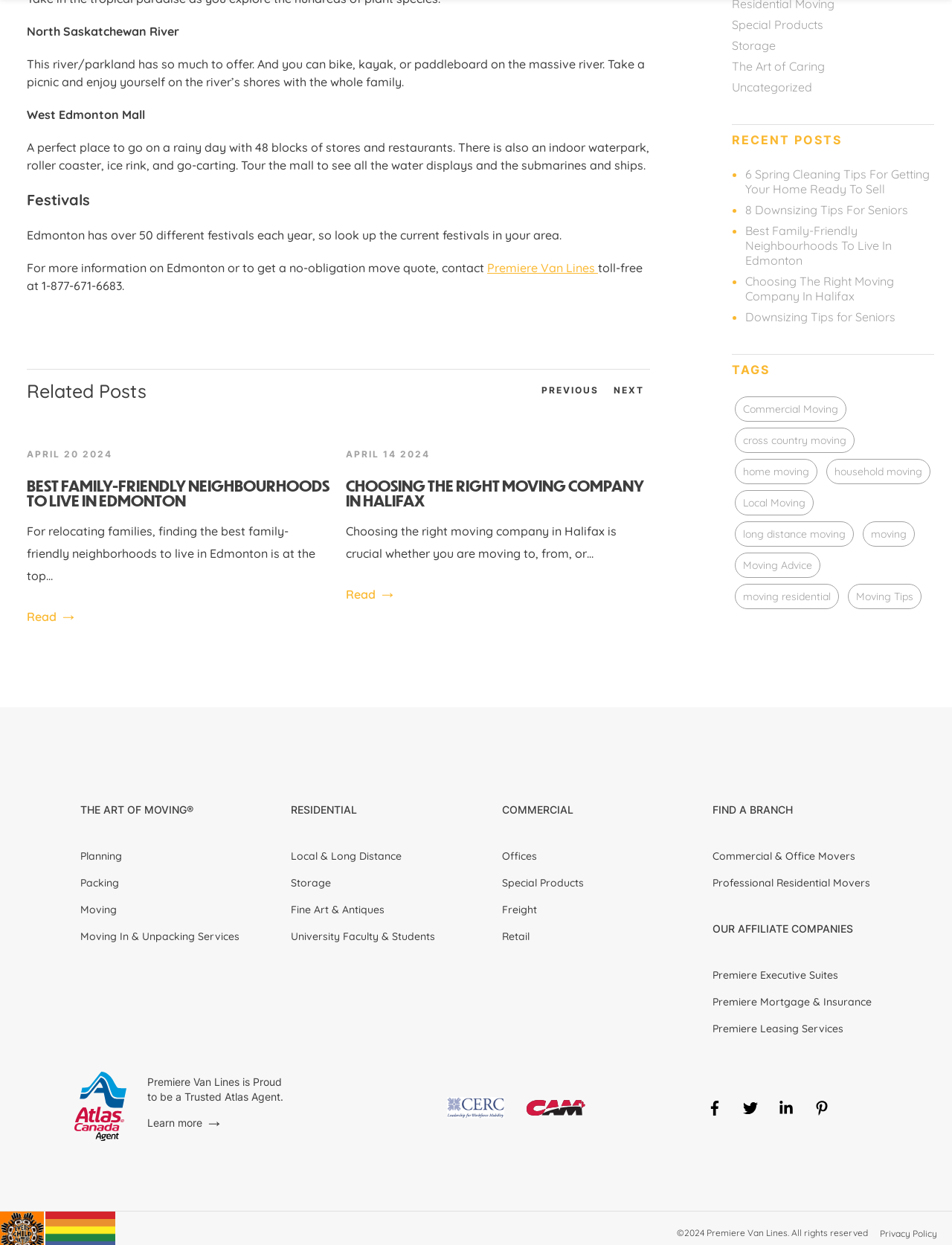Based on the element description: "Fine Art & Antiques", identify the bounding box coordinates for this UI element. The coordinates must be four float numbers between 0 and 1, listed as [left, top, right, bottom].

[0.299, 0.72, 0.41, 0.742]